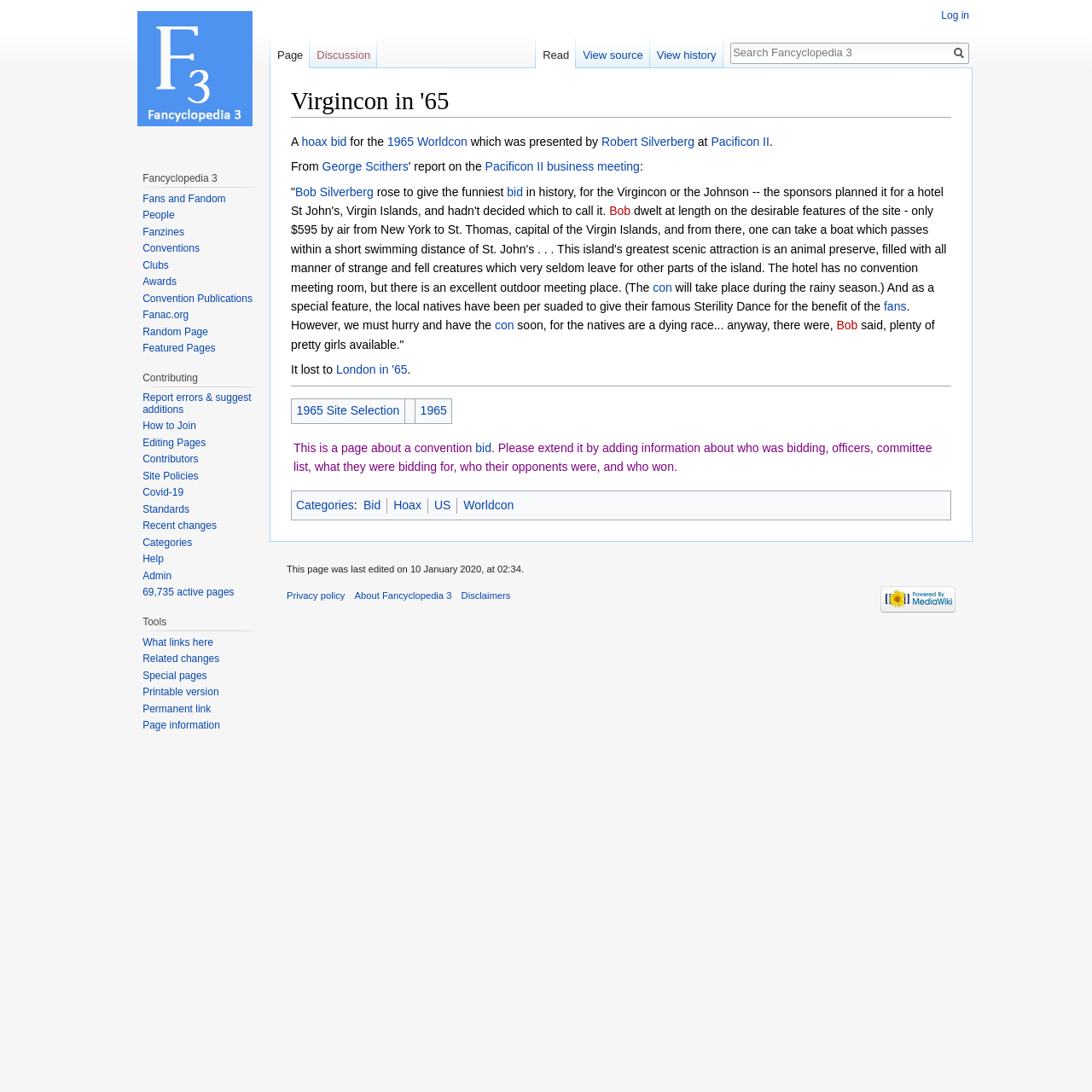Respond with a single word or phrase for the following question: 
What is the type of page this is about?

Convention bid